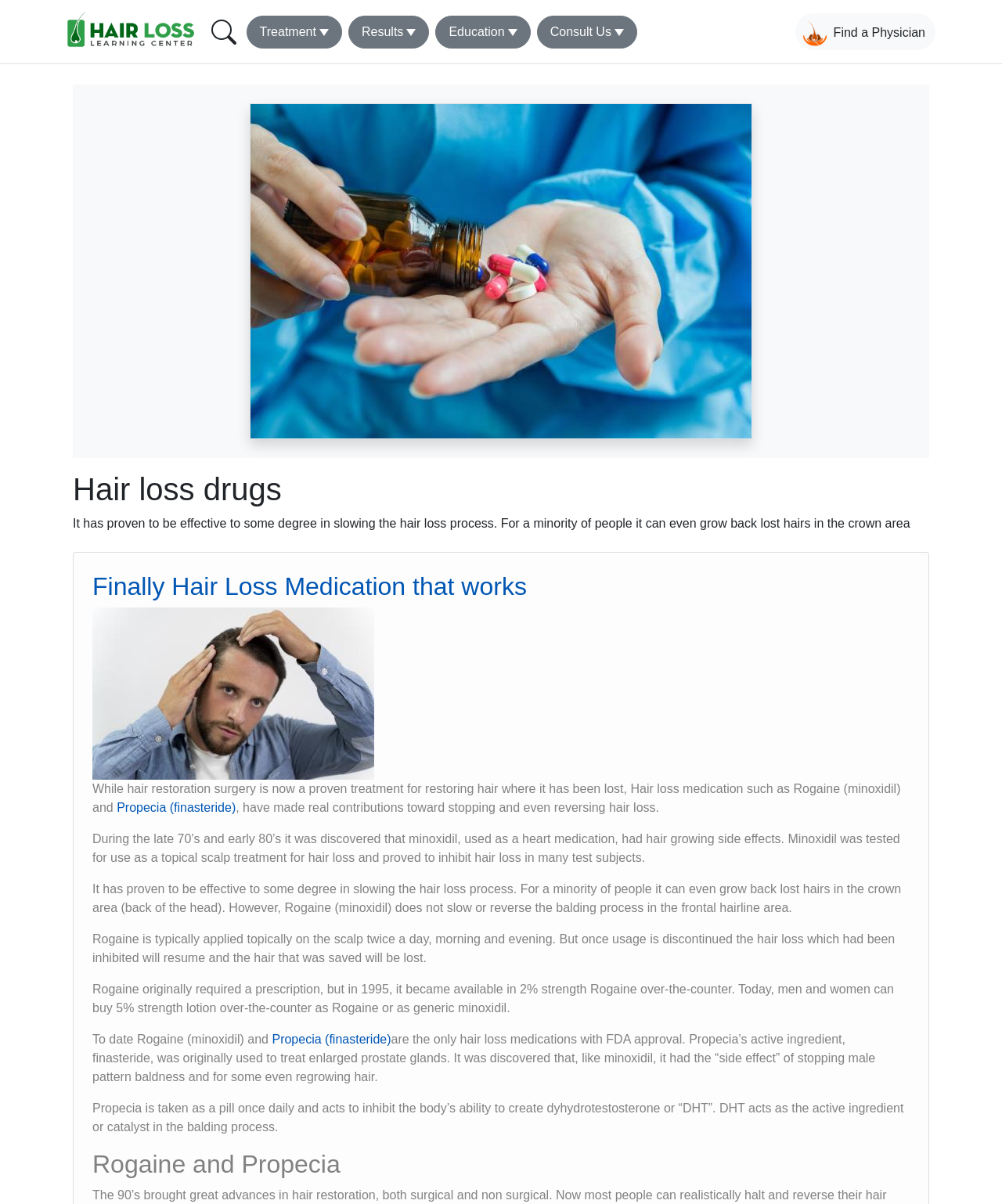What is the active ingredient in Propecia?
Kindly give a detailed and elaborate answer to the question.

The webpage states that Propecia's active ingredient is finasteride, which was originally used to treat enlarged prostate glands and was discovered to have the 'side effect' of stopping male pattern baldness and even regrowing hair for some people.